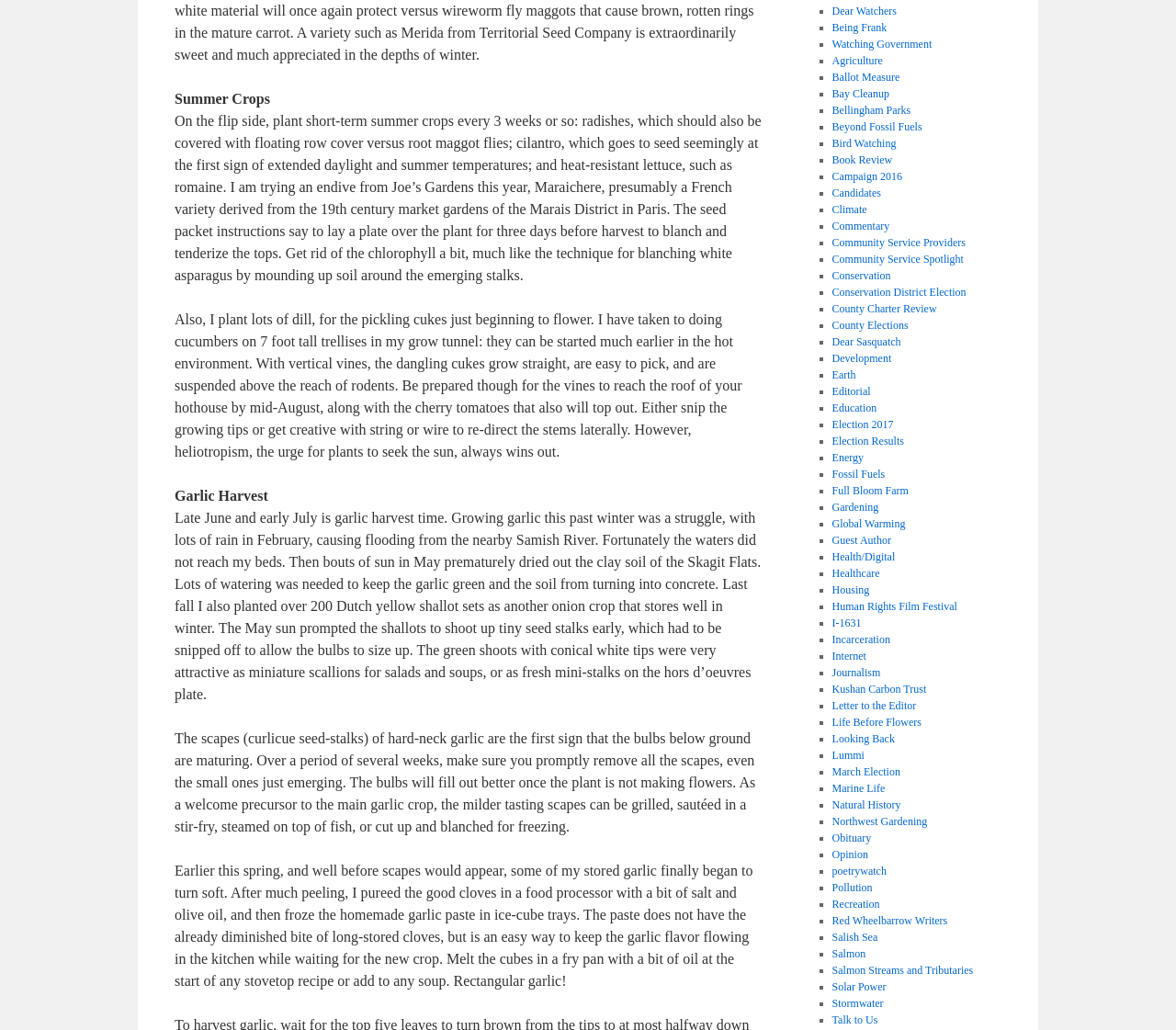What type of lettuce is mentioned in the text?
Using the image, elaborate on the answer with as much detail as possible.

The author mentions planting heat-resistant lettuce, such as romaine, as a summer crop.